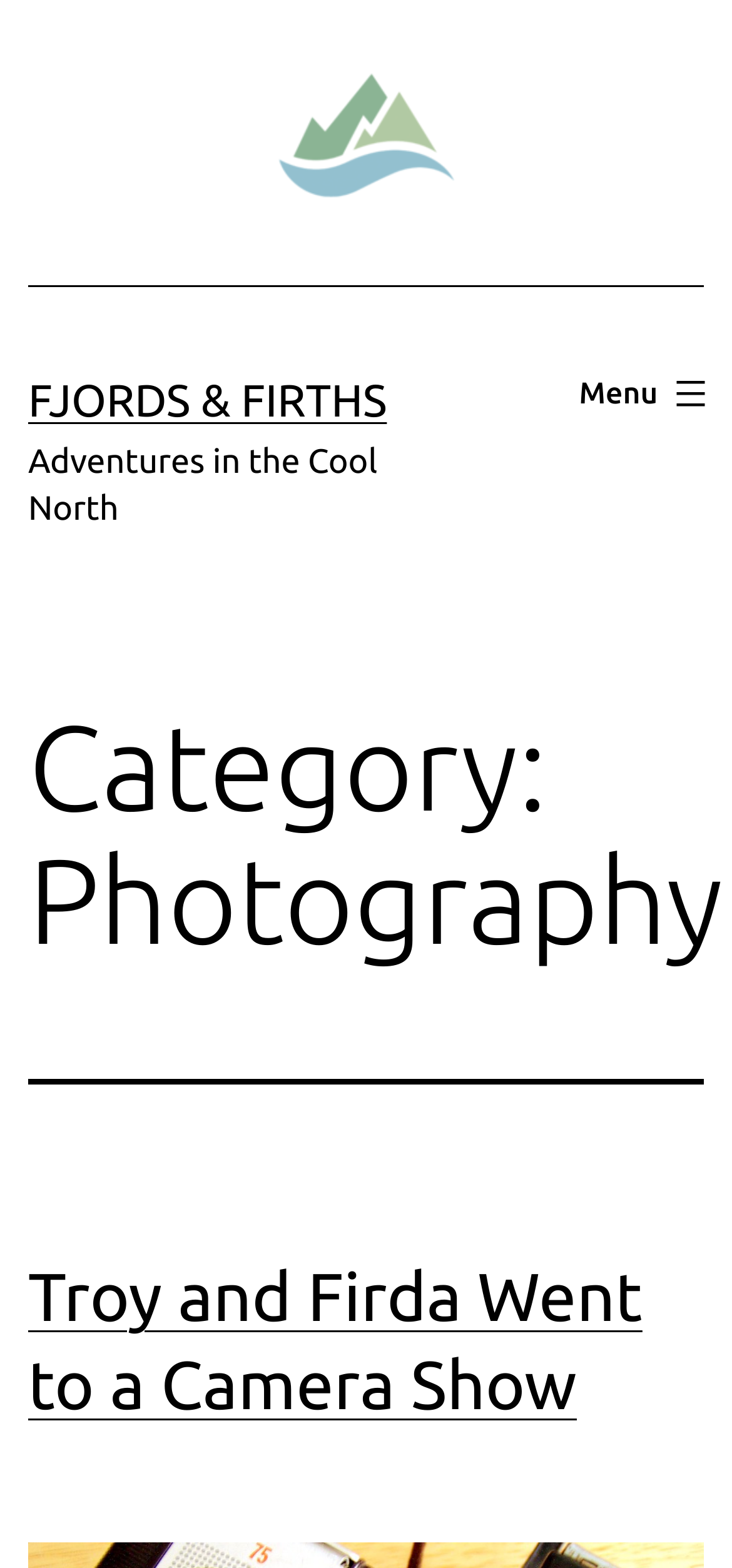Describe the webpage in detail, including text, images, and layout.

The webpage is titled "Photography Archives - Page 3 of 3 - Fjords & Firths" and appears to be a photography archive page. At the top, there is a prominent link to "Fjords & Firths" accompanied by an image with the same name, taking up a significant portion of the top section. 

Below this, there is a larger heading "FJORDS & FIRTHS" followed by a subtitle "Adventures in the Cool North". 

To the right of these elements, there is a primary navigation menu with a button labeled "Menu" that, when expanded, controls the primary menu list. 

The main content of the page is divided into sections, with a heading "Category: Photography" at the top. Below this, there is a subheading "Troy and Firda Went to a Camera Show" which is also a link to the corresponding article.